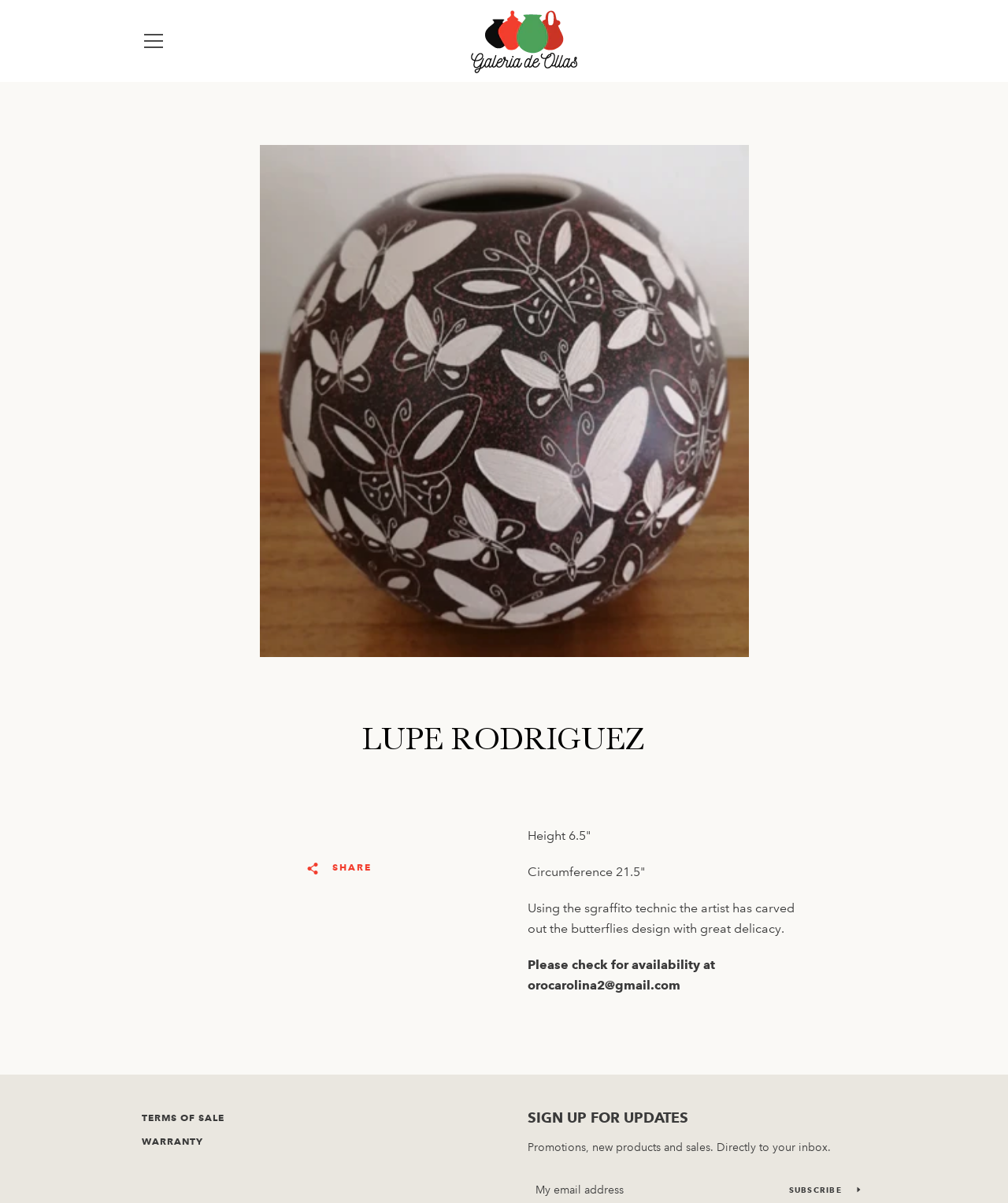Please identify the coordinates of the bounding box for the clickable region that will accomplish this instruction: "Open the image in slideshow".

[0.257, 0.12, 0.743, 0.546]